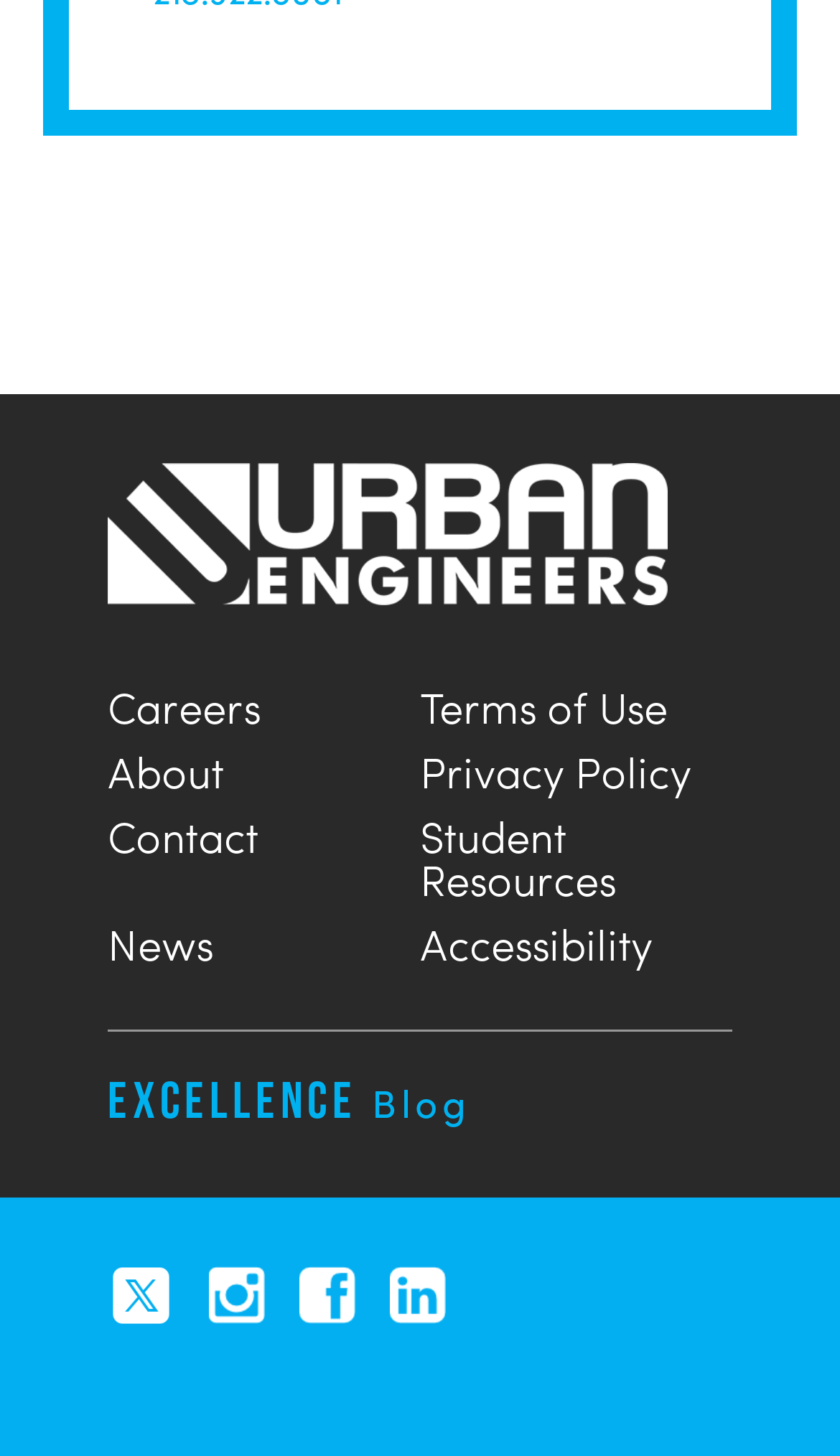Provide a brief response to the question below using a single word or phrase: 
How many links are there in the menu?

9